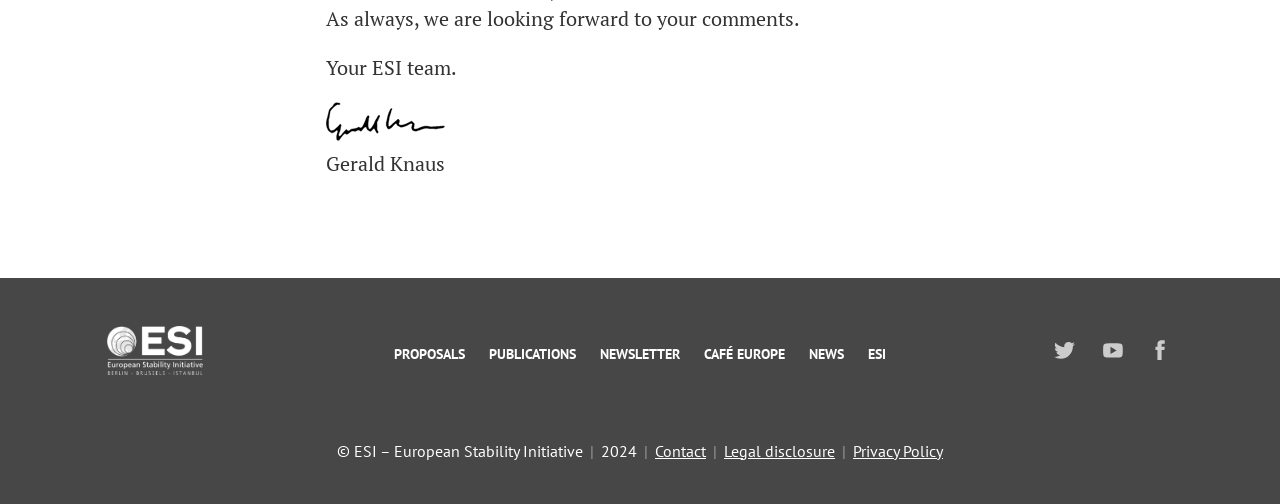Given the following UI element description: "Café Europe", find the bounding box coordinates in the webpage screenshot.

[0.55, 0.68, 0.613, 0.726]